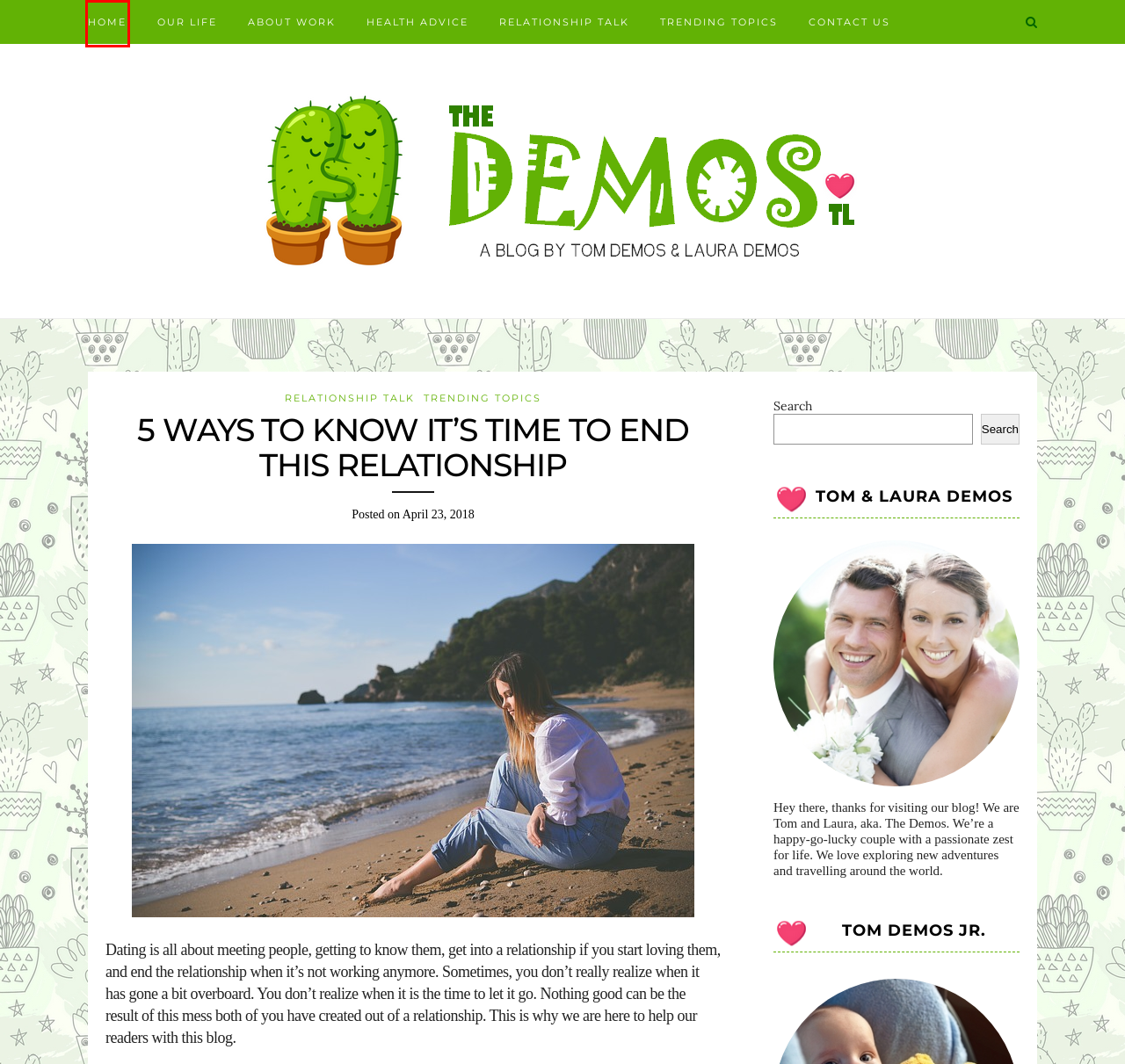Examine the screenshot of a webpage featuring a red bounding box and identify the best matching webpage description for the new page that results from clicking the element within the box. Here are the options:
A. Relationship Talk – The Demos
B. Four Extra Services to Ask Your Mover Company About – The Demos
C. About Work – The Demos
D. Our Life – The Demos
E. Trending Topics – The Demos
F. Contact – The Demos
G. The Demos – Tom & Laura Demos
H. Health Advice – The Demos

G